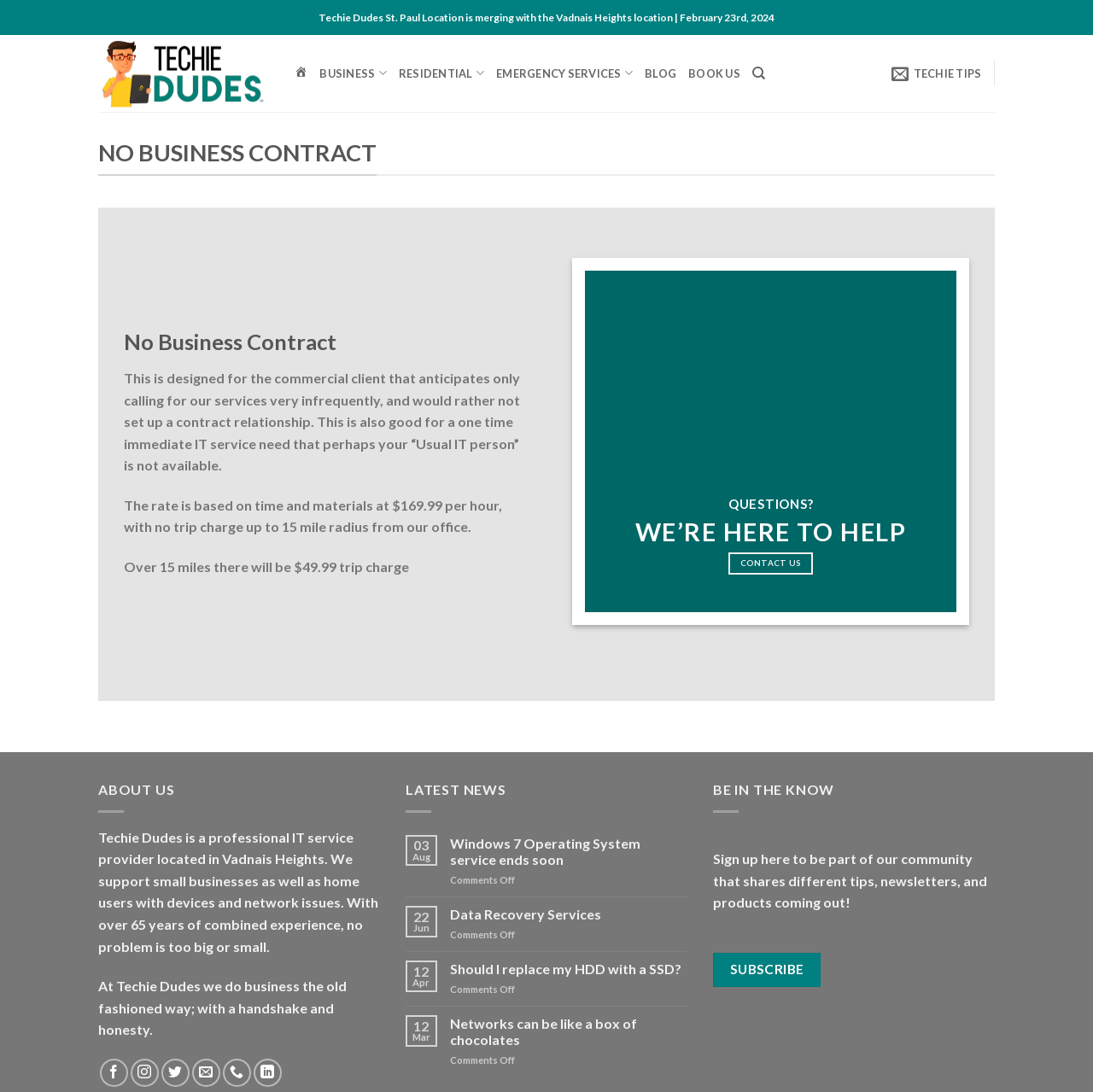Locate the bounding box coordinates of the segment that needs to be clicked to meet this instruction: "Read about 'No Business Contract'".

[0.113, 0.3, 0.477, 0.326]